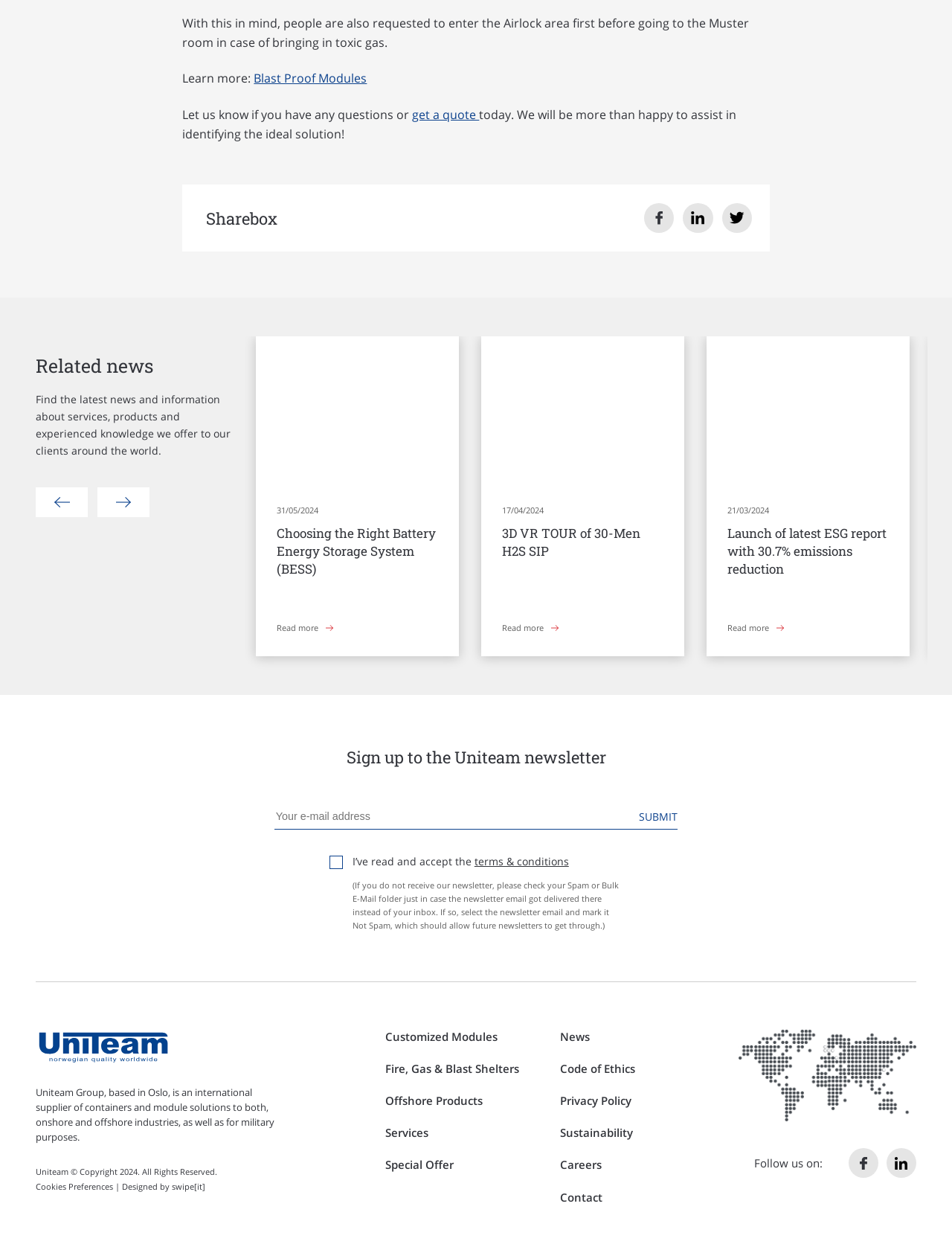Identify the bounding box coordinates for the UI element mentioned here: "aria-label="Email Address" name="email" placeholder="Email Address"". Provide the coordinates as four float values between 0 and 1, i.e., [left, top, right, bottom].

None